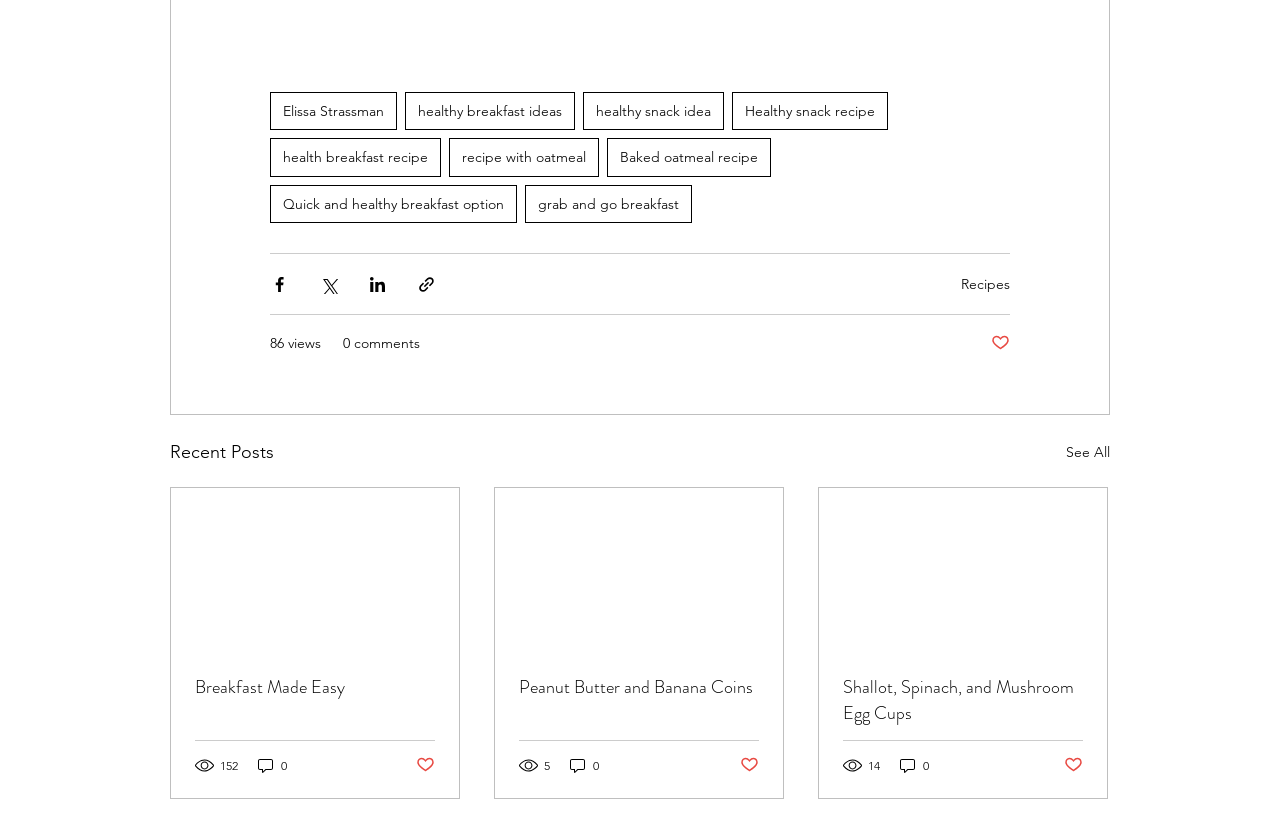Can you specify the bounding box coordinates for the region that should be clicked to fulfill this instruction: "Like the 'Shallot, Spinach, and Mushroom Egg Cups' post".

[0.831, 0.905, 0.846, 0.93]